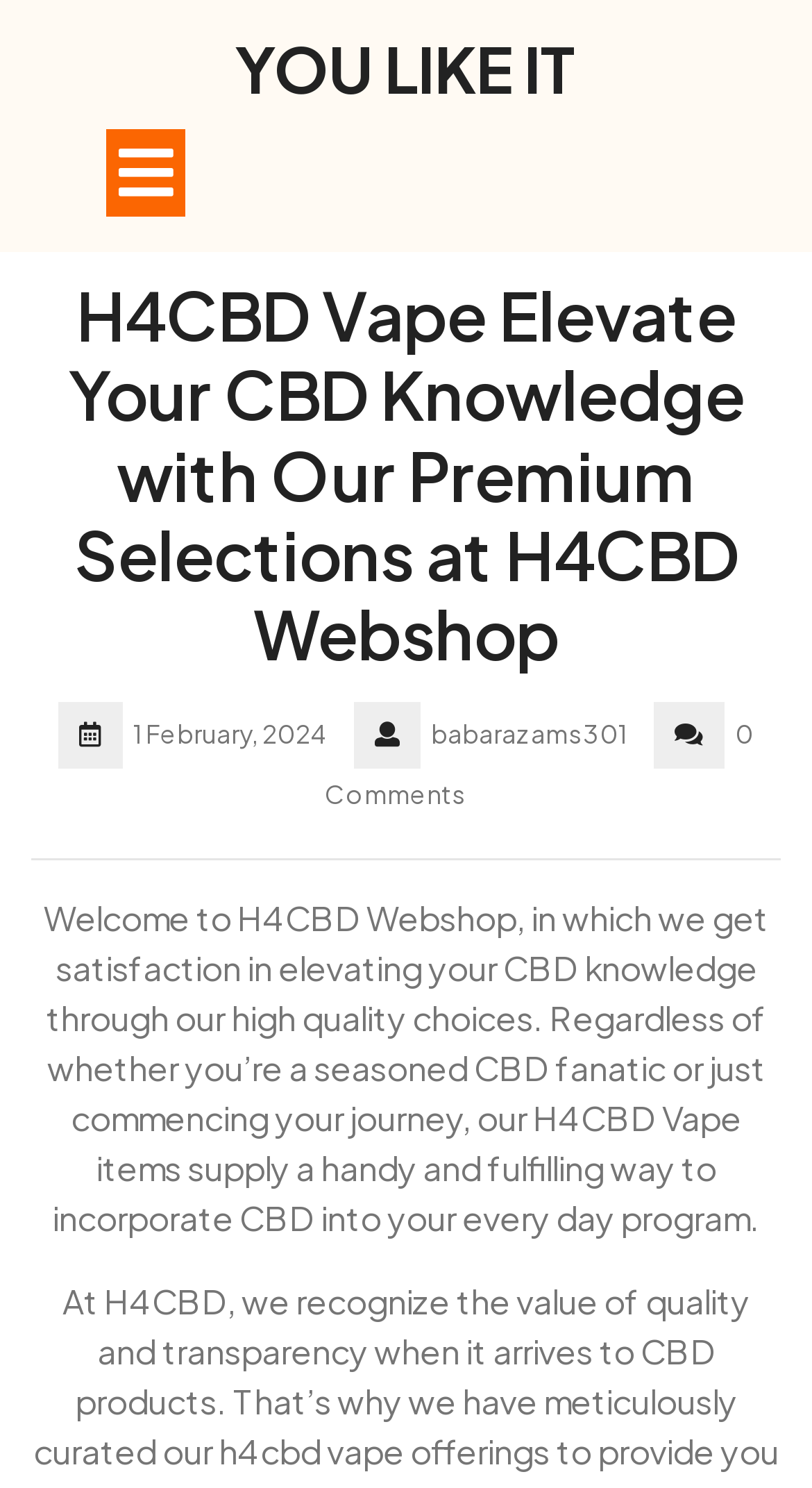Provide the bounding box for the UI element matching this description: "YOU LIKE IT".

[0.288, 0.02, 0.712, 0.073]